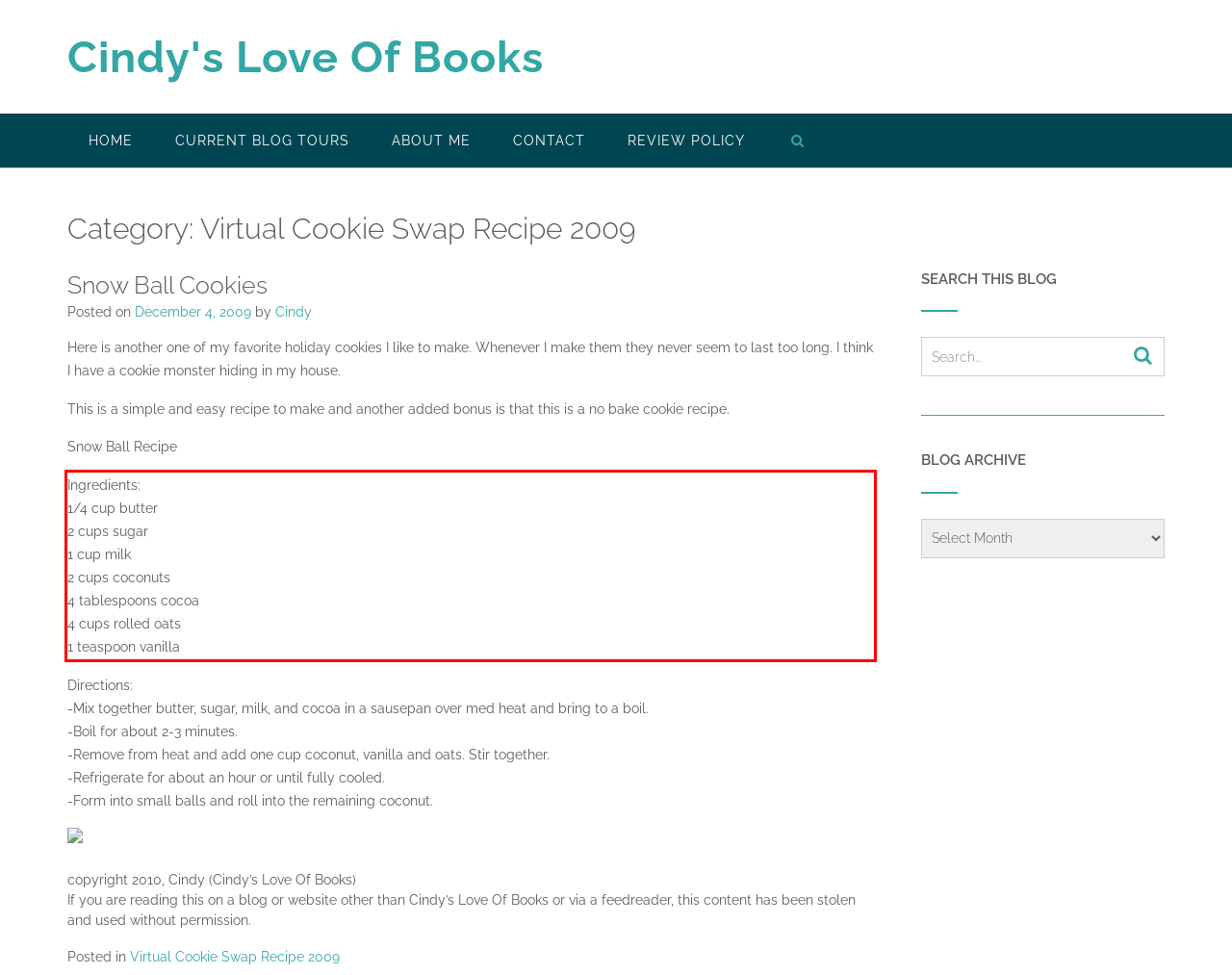From the given screenshot of a webpage, identify the red bounding box and extract the text content within it.

Ingredients: 1/4 cup butter 2 cups sugar 1 cup milk 2 cups coconuts 4 tablespoons cocoa 4 cups rolled oats 1 teaspoon vanilla